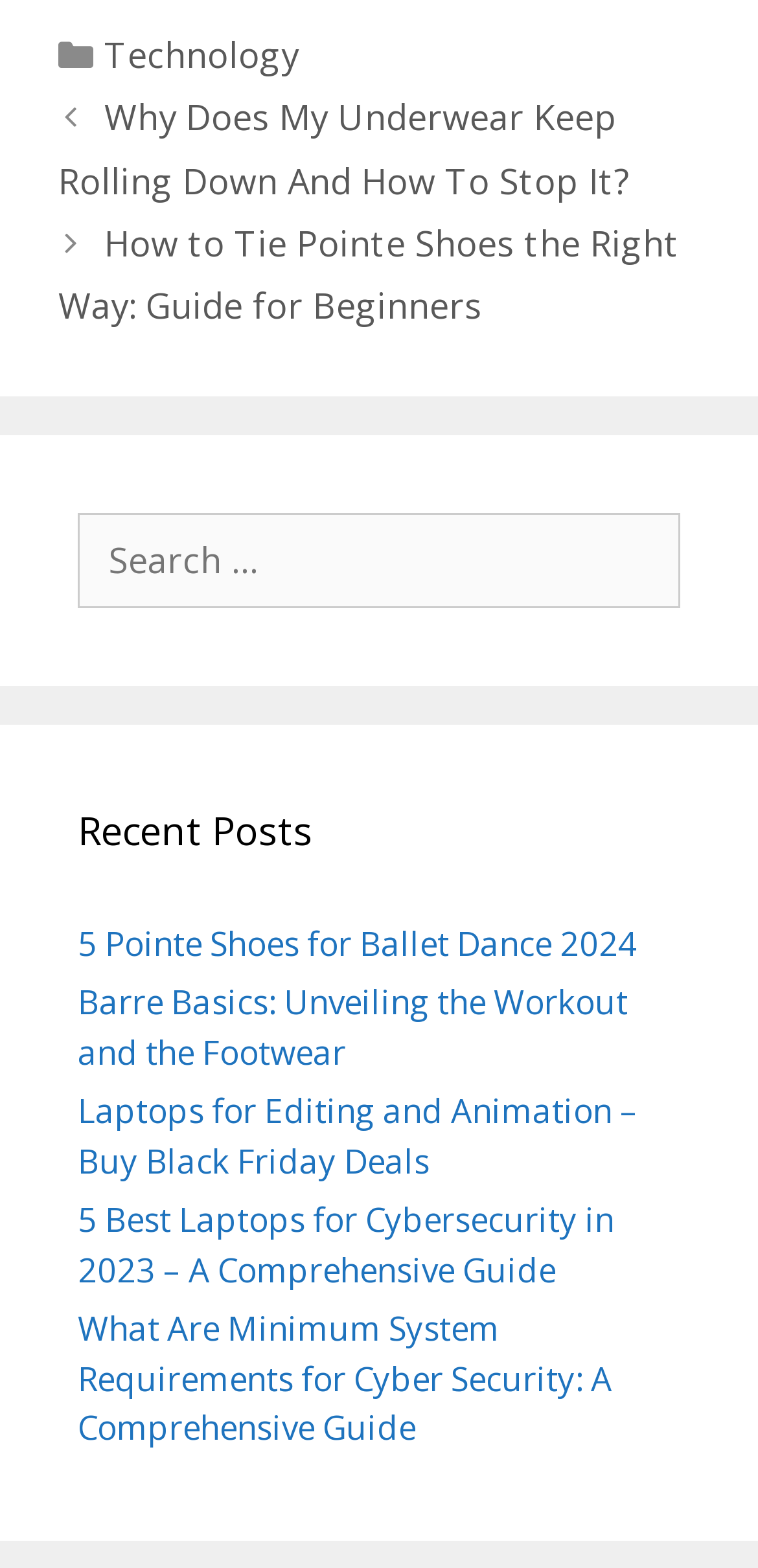What is the topic of the last recent post?
Please describe in detail the information shown in the image to answer the question.

I looked at the last link listed under the heading 'Recent Posts', and the title of the link is 'What Are Minimum System Requirements for Cyber Security: A Comprehensive Guide', which suggests that the topic of the last recent post is Cyber Security.